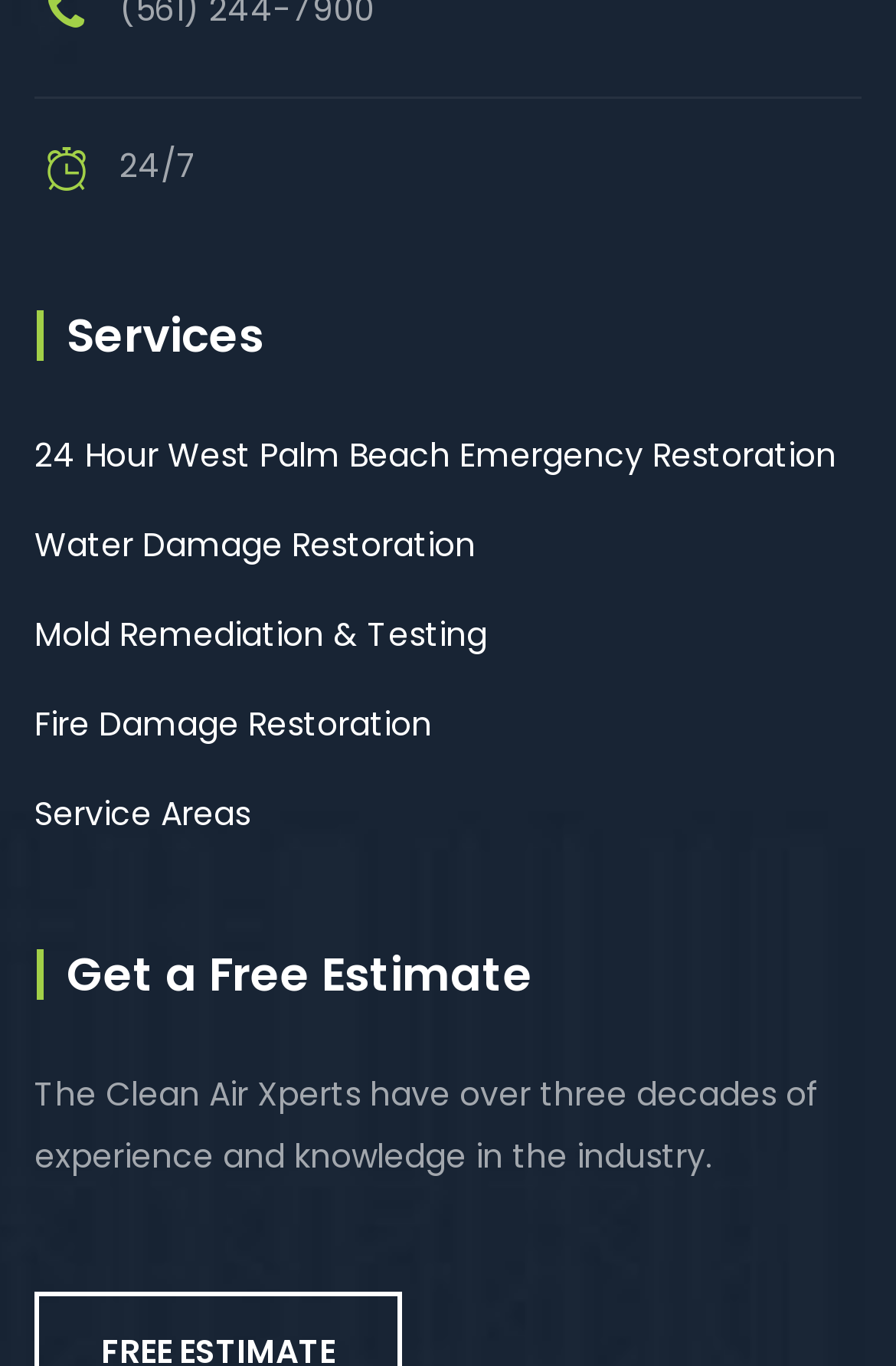Based on the element description: "Mold Remediation & Testing", identify the UI element and provide its bounding box coordinates. Use four float numbers between 0 and 1, [left, top, right, bottom].

[0.038, 0.442, 0.544, 0.488]